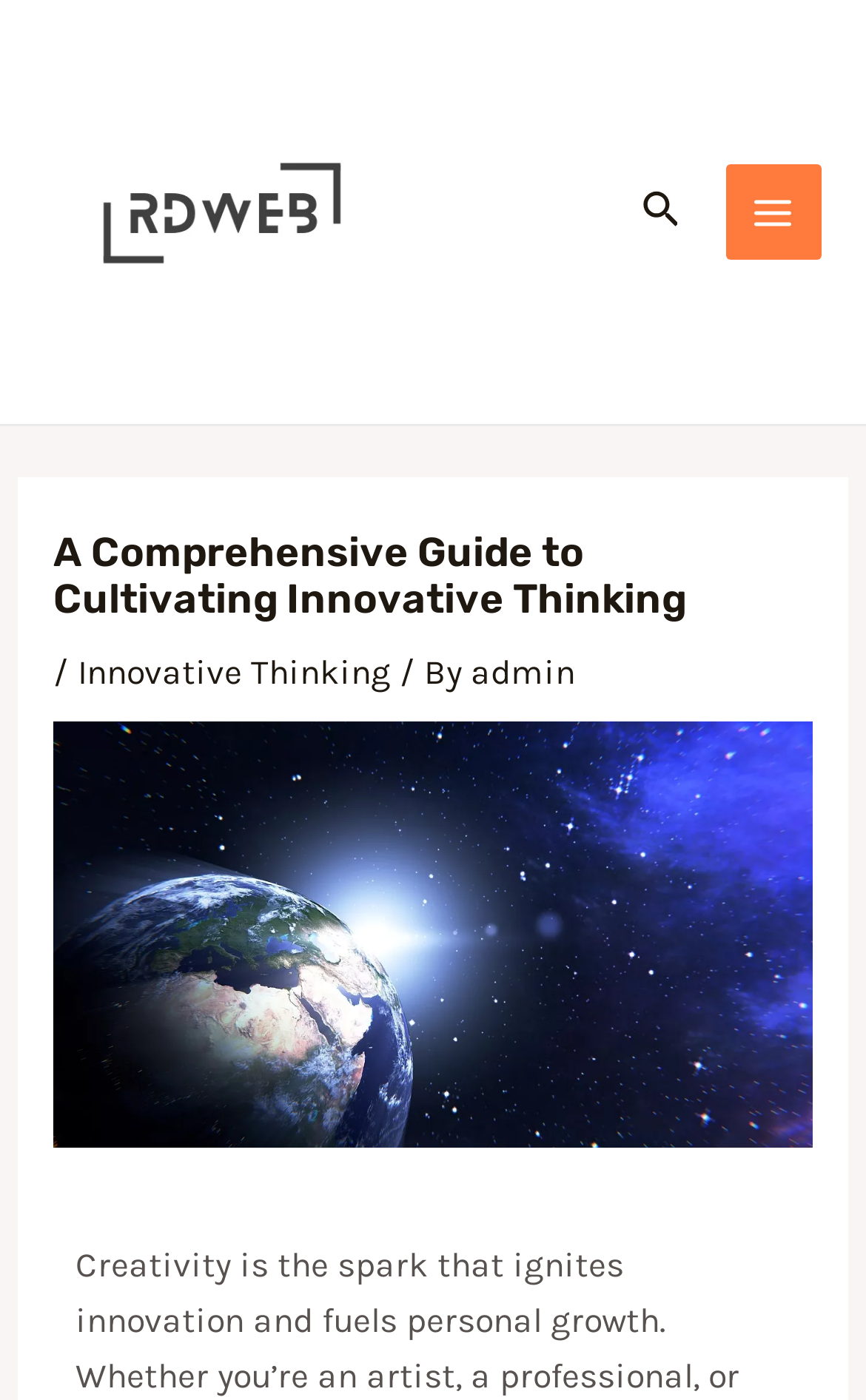Show the bounding box coordinates for the HTML element as described: "alt="Web dizaj i digitalni marketing"".

[0.051, 0.135, 0.462, 0.164]